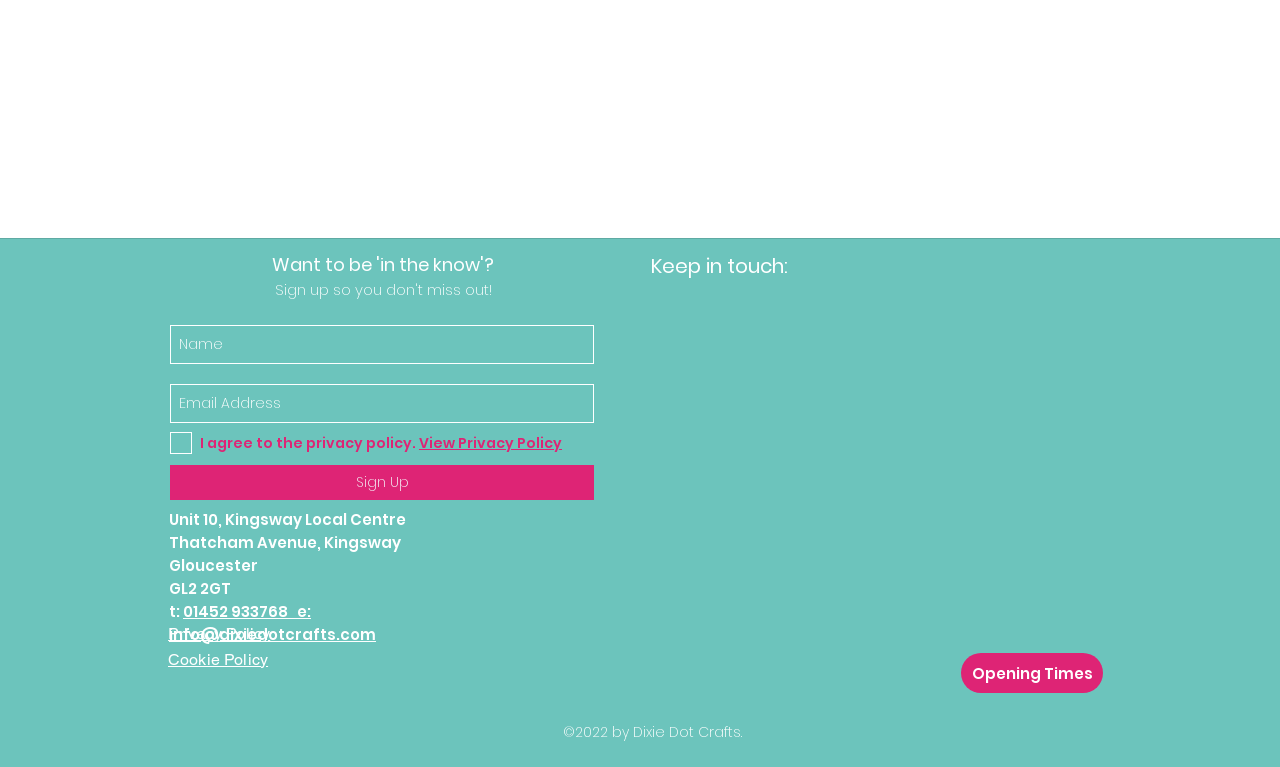Based on the description "View Privacy Policy", find the bounding box of the specified UI element.

[0.327, 0.565, 0.439, 0.591]